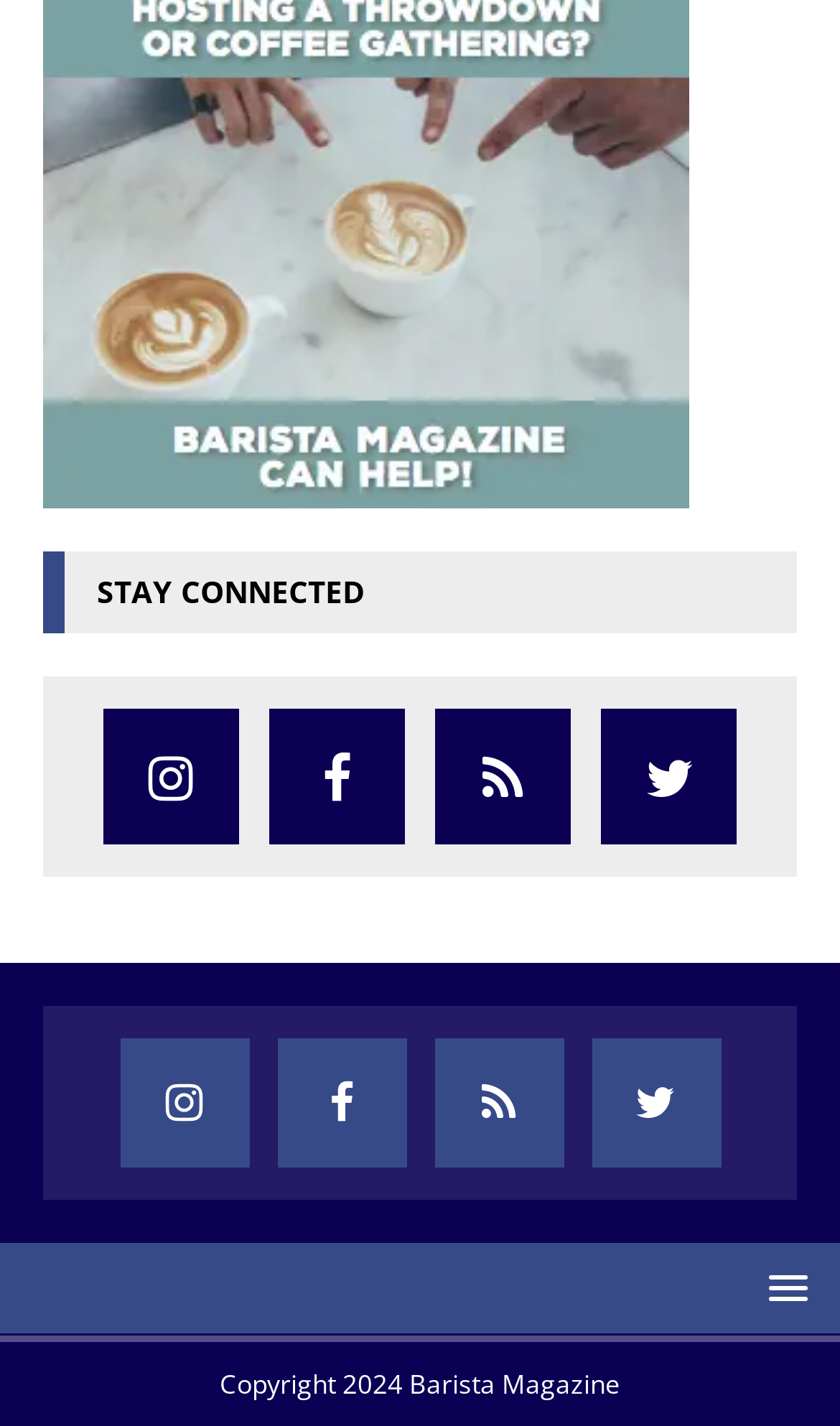Pinpoint the bounding box coordinates of the clickable area needed to execute the instruction: "Click the Instagram link". The coordinates should be specified as four float numbers between 0 and 1, i.e., [left, top, right, bottom].

[0.123, 0.497, 0.285, 0.592]